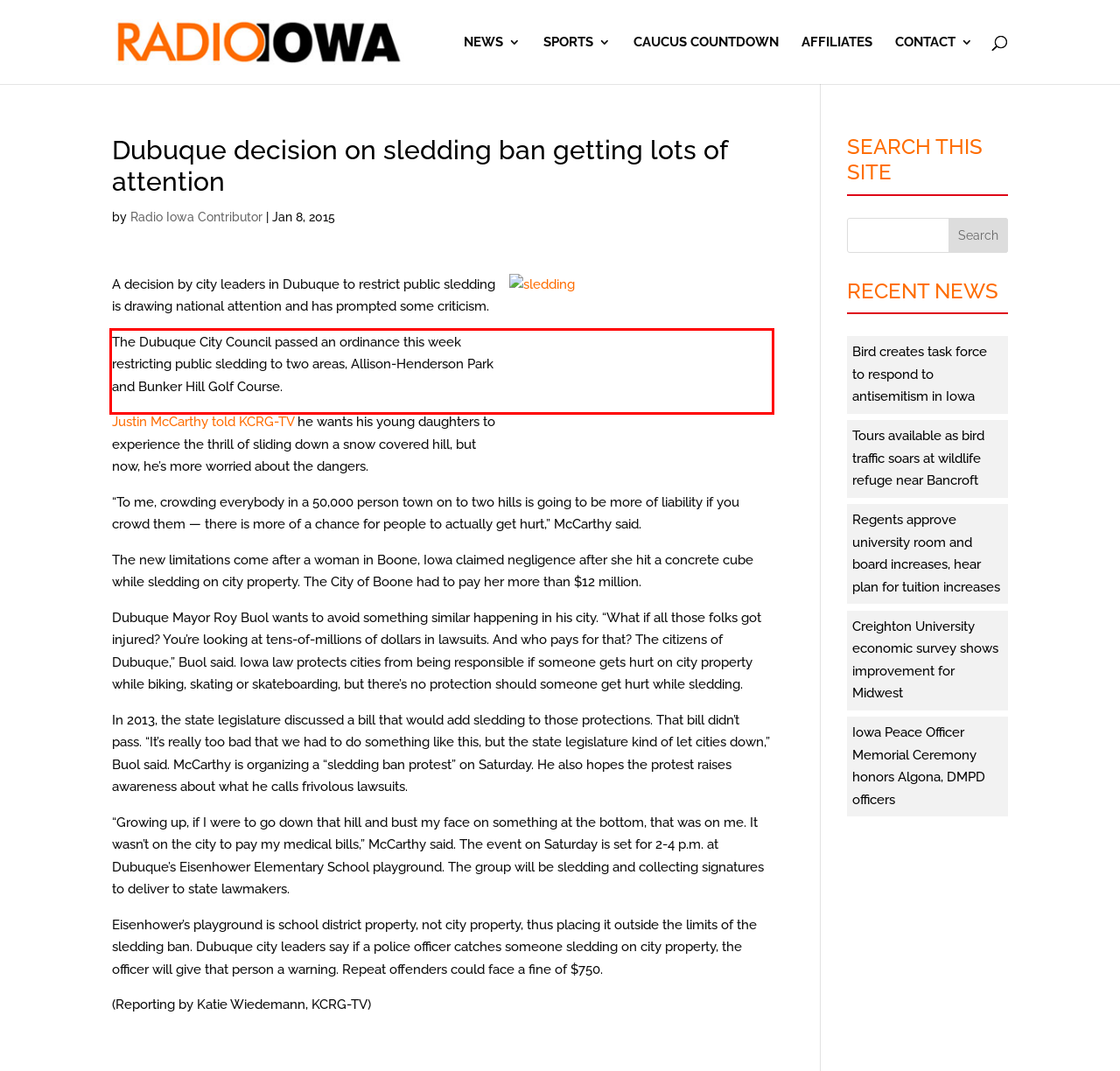Review the webpage screenshot provided, and perform OCR to extract the text from the red bounding box.

The Dubuque City Council passed an ordinance this week restricting public sledding to two areas, Allison-Henderson Park and Bunker Hill Golf Course.